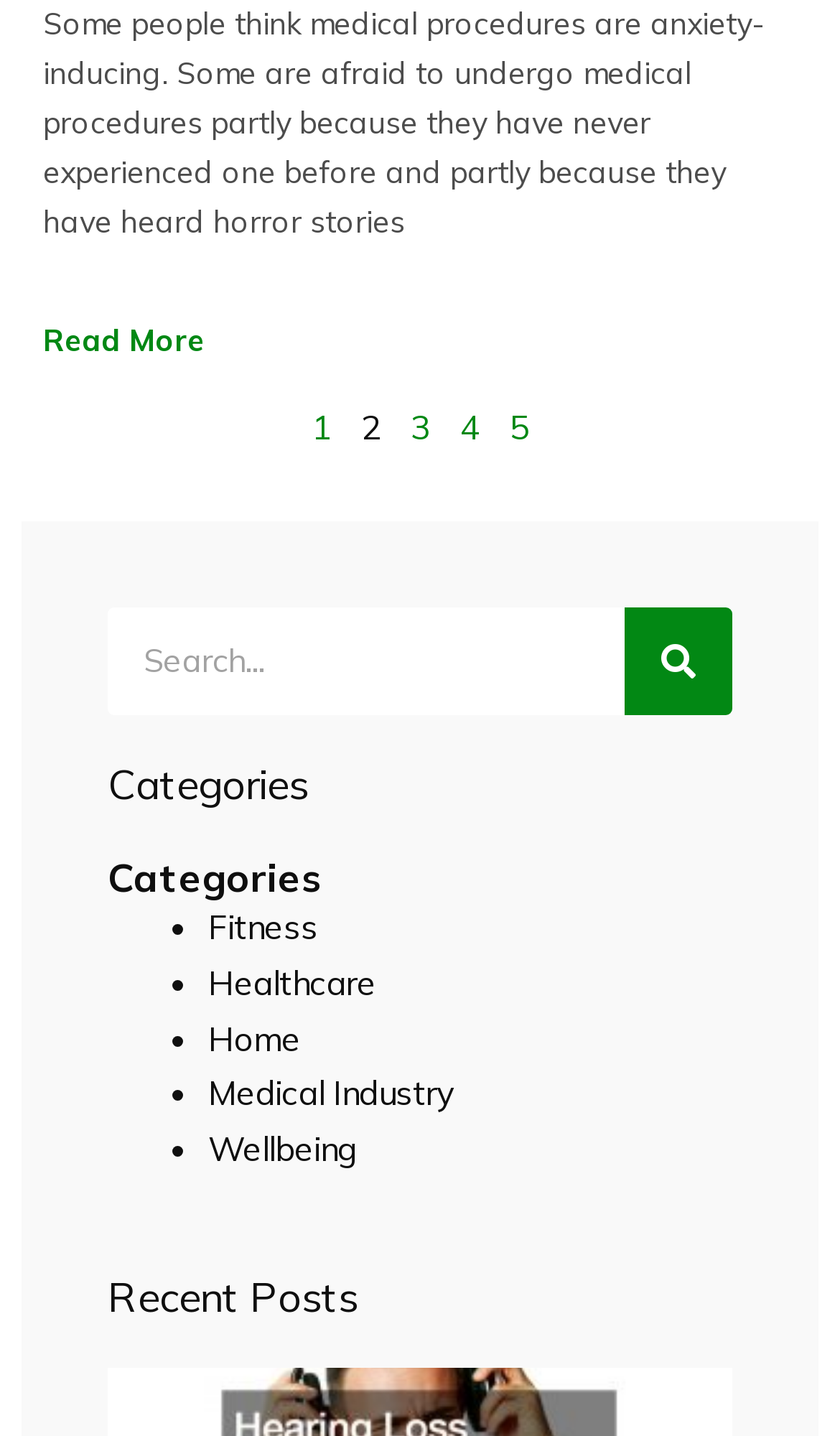Determine the bounding box coordinates of the area to click in order to meet this instruction: "Read more about Claustrophobia During Medical Procedures".

[0.051, 0.224, 0.244, 0.251]